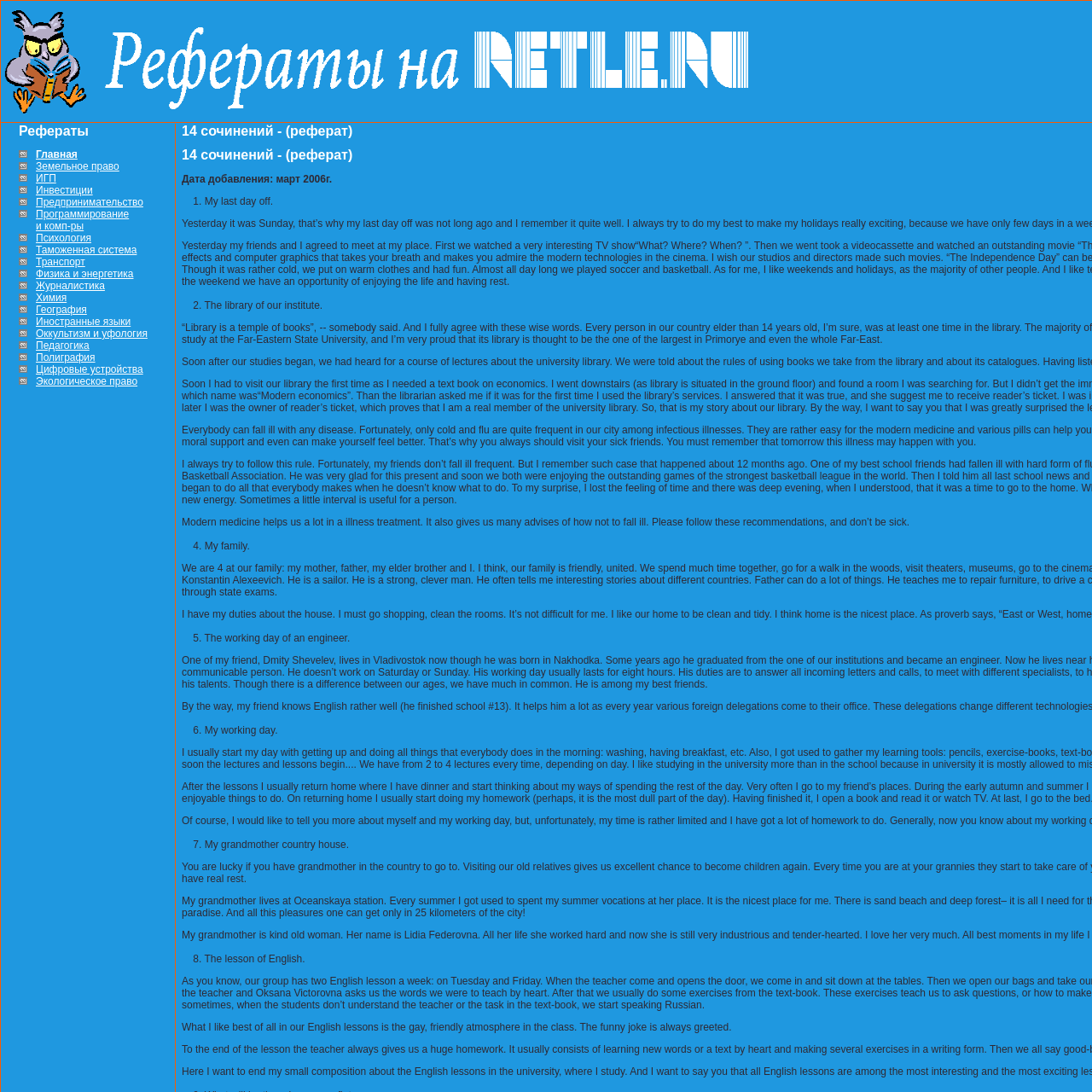Offer an in-depth description of the scene contained in the red rectangle.

The image showcases the HP Deskjet Ink Advantage printer, featuring a sleek, modern design suitable for home and office use. Accompanying the printer is a vibrant display of colored ink cartridges, emphasizing the printer's capability for high-quality color printing. The promotional text highlights the printer as part of a new generation designed for affordable printing solutions, appealing to budget-conscious consumers. The call to action is clear with the phrase "Узнайте больше," encouraging viewers to learn more about the product. Overall, the image effectively communicates the printer's value proposition and innovation in the printing market.